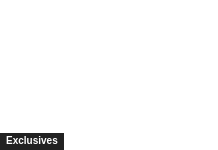What type of content is featured in the 'Exclusives' section?
Please answer the question with a detailed and comprehensive explanation.

According to the caption, the 'Exclusives' section features a curated selection of unique articles or stories that offer in-depth insights on specific topics, suggesting that this section is dedicated to showcasing exclusive and specialized content.